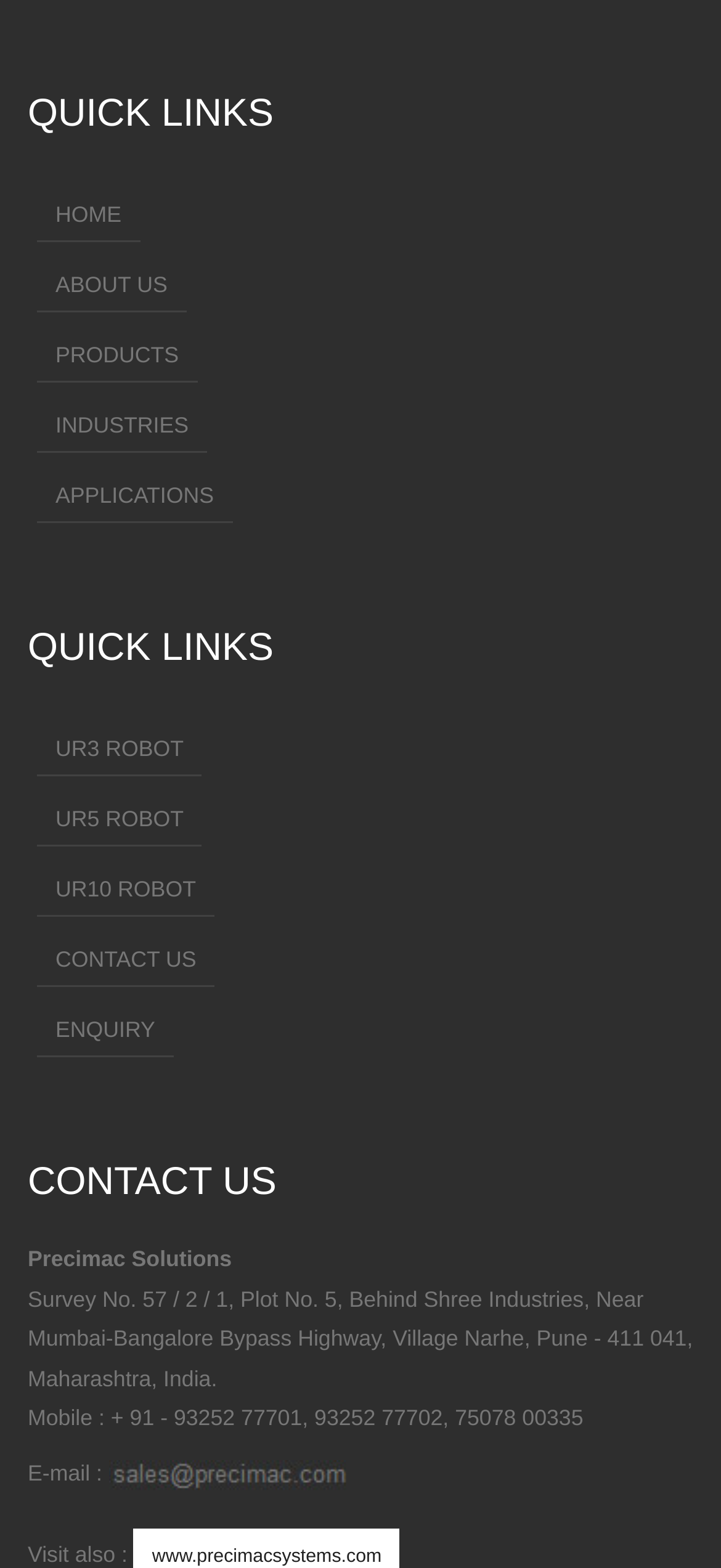Identify the bounding box coordinates of the section to be clicked to complete the task described by the following instruction: "go to home page". The coordinates should be four float numbers between 0 and 1, formatted as [left, top, right, bottom].

[0.051, 0.122, 0.194, 0.155]